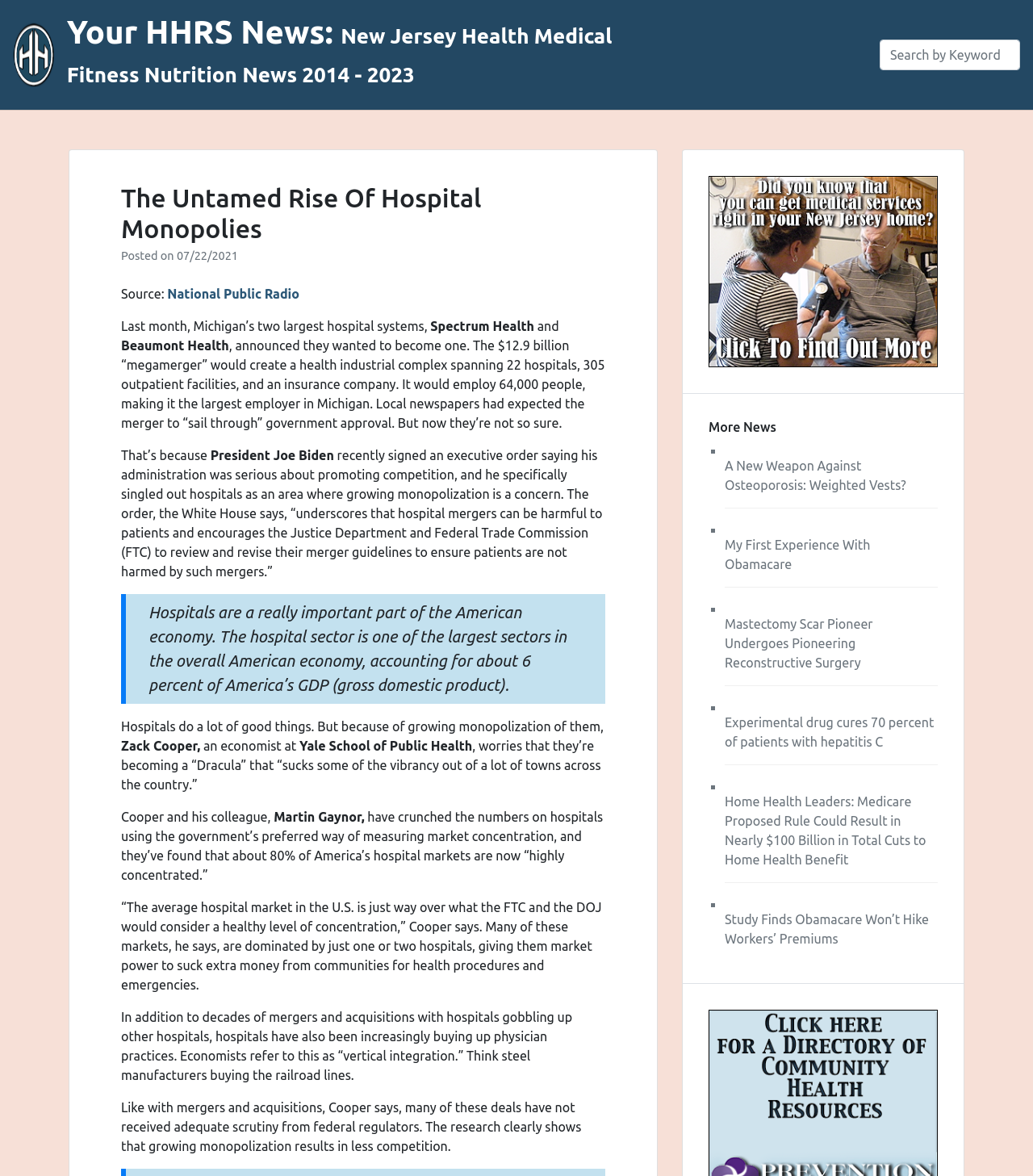Please identify the bounding box coordinates of the element's region that I should click in order to complete the following instruction: "Visit YourHHRS News.com". The bounding box coordinates consist of four float numbers between 0 and 1, i.e., [left, top, right, bottom].

[0.012, 0.019, 0.052, 0.074]